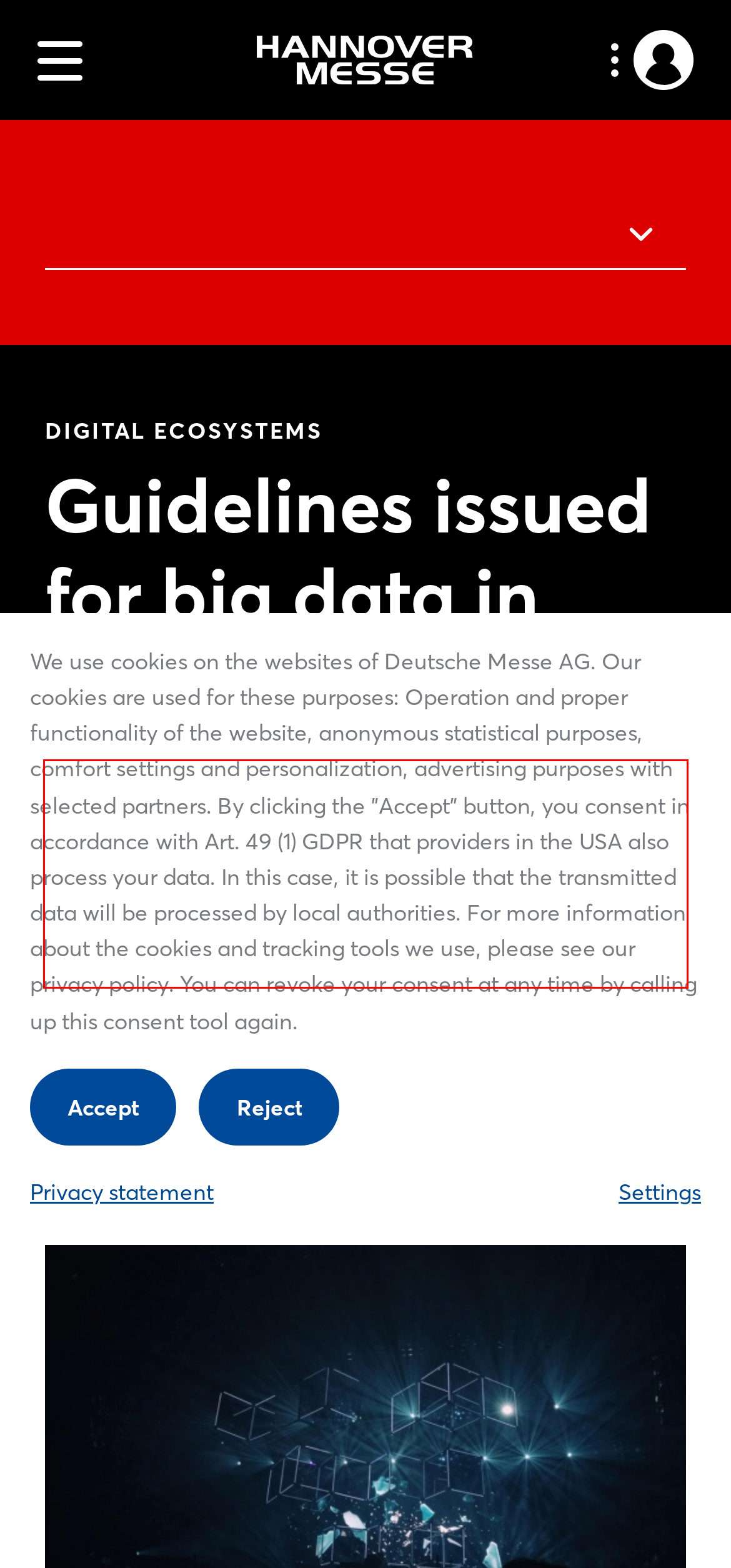Please identify and extract the text content from the UI element encased in a red bounding box on the provided webpage screenshot.

A new series of guidelines from the Association of German Engineers (VDI) is devoted to big data applications in production industries. The aim is to dovetail technologies in order to facilitate cooperation and implementation.